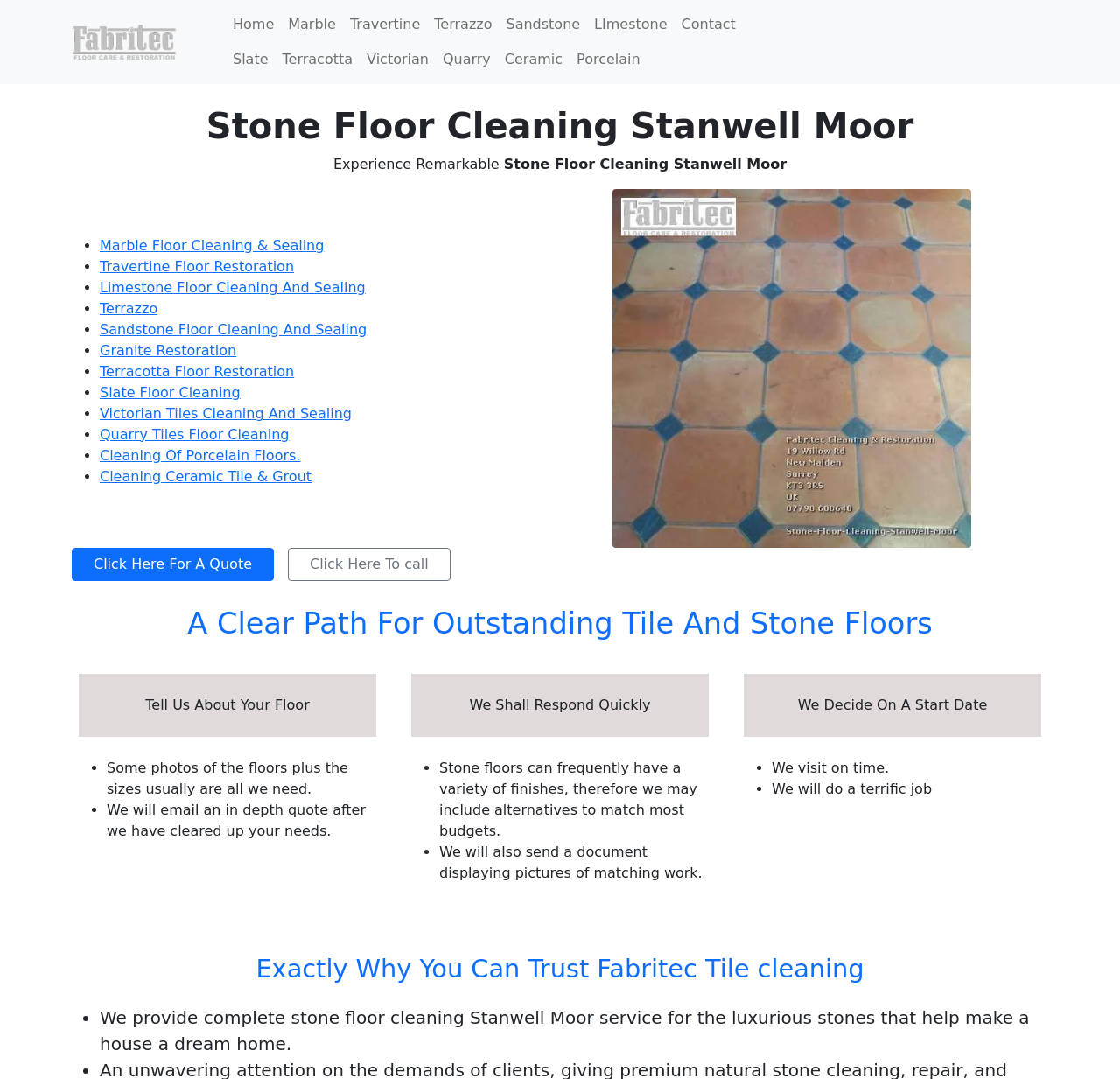Using floating point numbers between 0 and 1, provide the bounding box coordinates in the format (top-left x, top-left y, bottom-right x, bottom-right y). Locate the UI element described here: Click Here For A Quote

[0.064, 0.507, 0.245, 0.538]